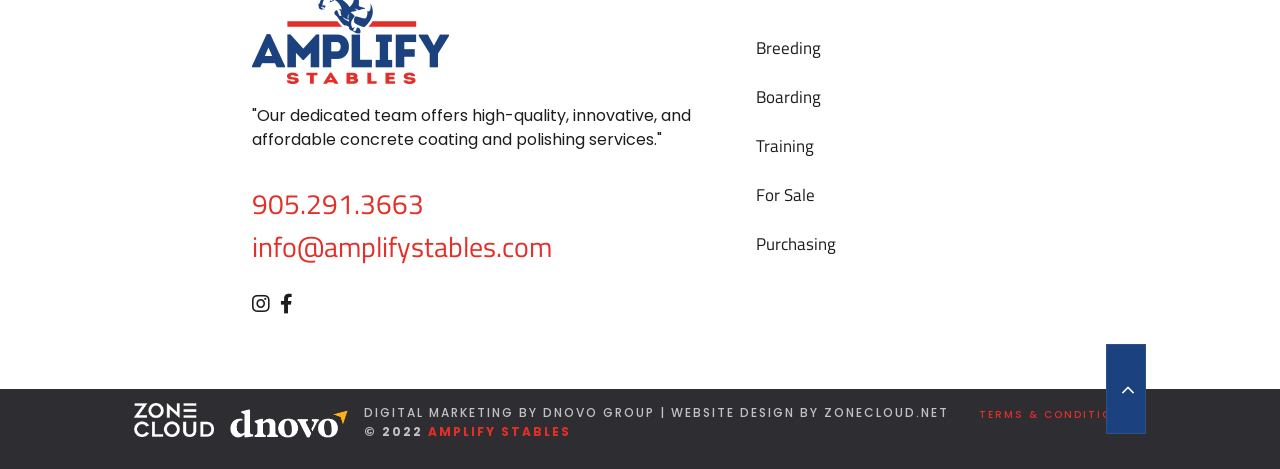Could you determine the bounding box coordinates of the clickable element to complete the instruction: "View Breeding services"? Provide the coordinates as four float numbers between 0 and 1, i.e., [left, top, right, bottom].

[0.59, 0.074, 0.641, 0.13]